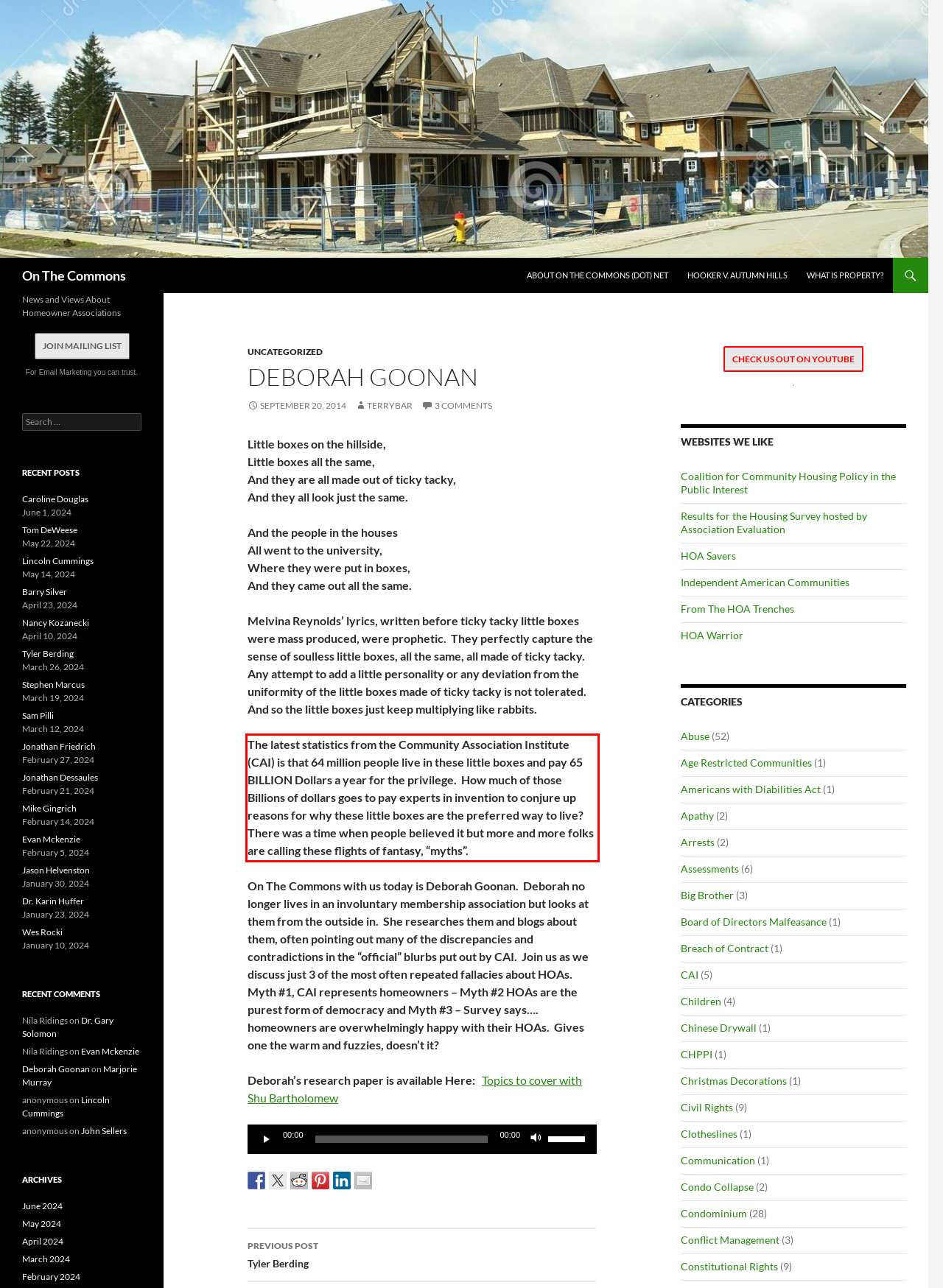You have a screenshot of a webpage, and there is a red bounding box around a UI element. Utilize OCR to extract the text within this red bounding box.

The latest statistics from the Community Association Institute (CAI) is that 64 million people live in these little boxes and pay 65 BILLION Dollars a year for the privilege. How much of those Billions of dollars goes to pay experts in invention to conjure up reasons for why these little boxes are the preferred way to live? There was a time when people believed it but more and more folks are calling these flights of fantasy, “myths”.